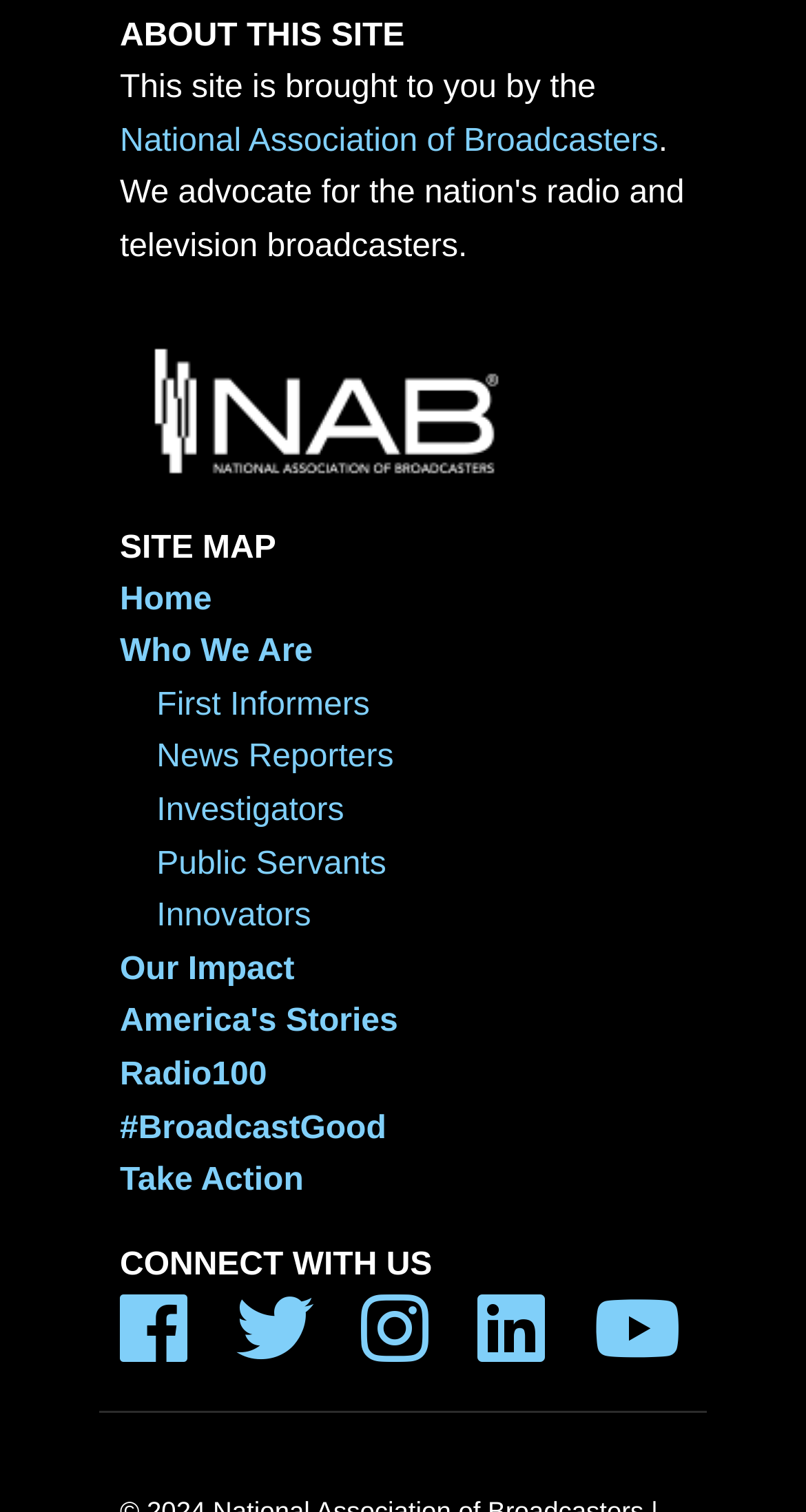Determine the bounding box coordinates of the region I should click to achieve the following instruction: "Go to the Who We Are page". Ensure the bounding box coordinates are four float numbers between 0 and 1, i.e., [left, top, right, bottom].

[0.149, 0.42, 0.388, 0.443]